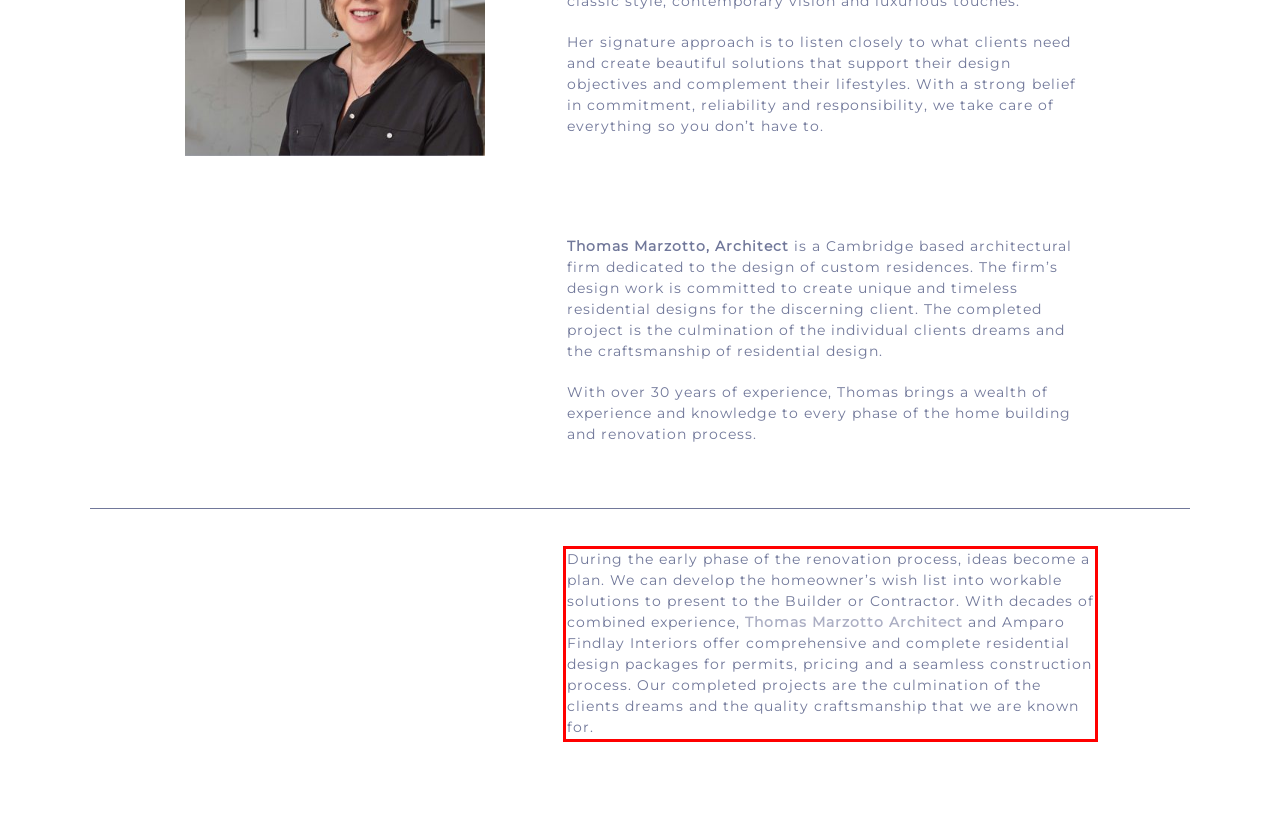Identify the red bounding box in the webpage screenshot and perform OCR to generate the text content enclosed.

During the early phase of the renovation process, ideas become a plan. We can develop the homeowner’s wish list into workable solutions to present to the Builder or Contractor. With decades of combined experience, Thomas Marzotto Architect and Amparo Findlay Interiors offer comprehensive and complete residential design packages for permits, pricing and a seamless construction process. Our completed projects are the culmination of the clients dreams and the quality craftsmanship that we are known for.